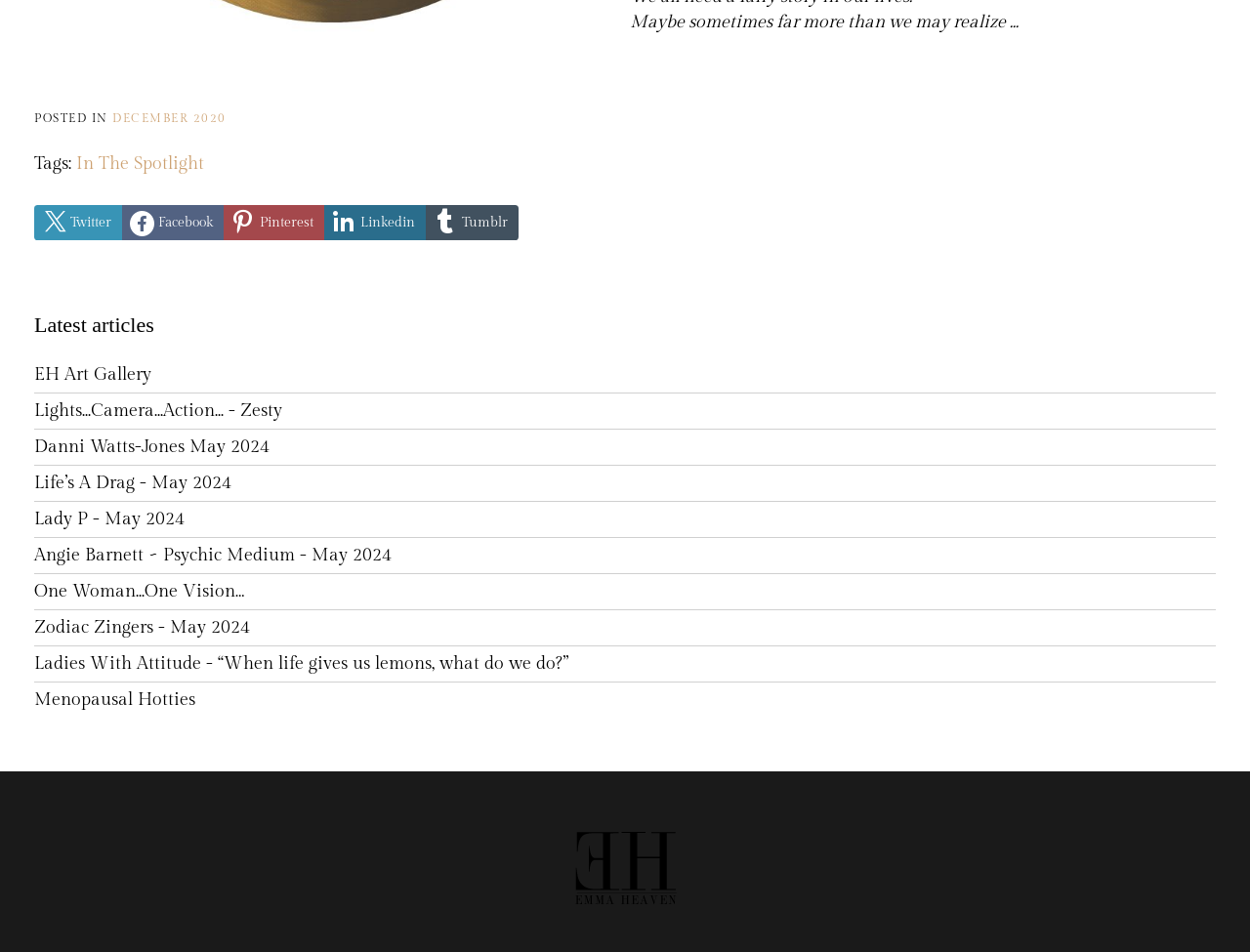Please locate the bounding box coordinates of the element that should be clicked to complete the given instruction: "Visit the 'In The Spotlight' tag".

[0.061, 0.161, 0.163, 0.183]